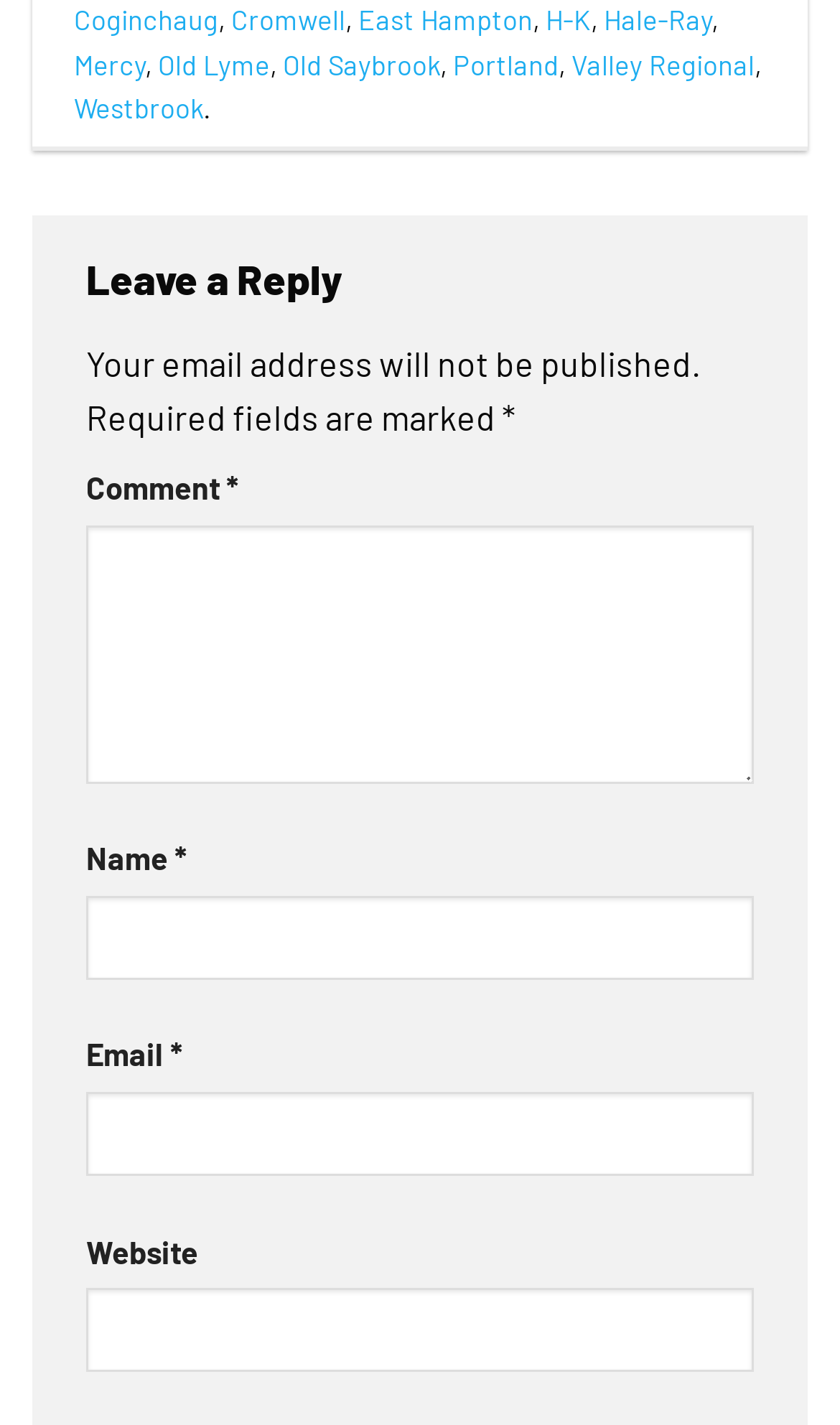How many required fields are there in the comment form?
Answer the question using a single word or phrase, according to the image.

3